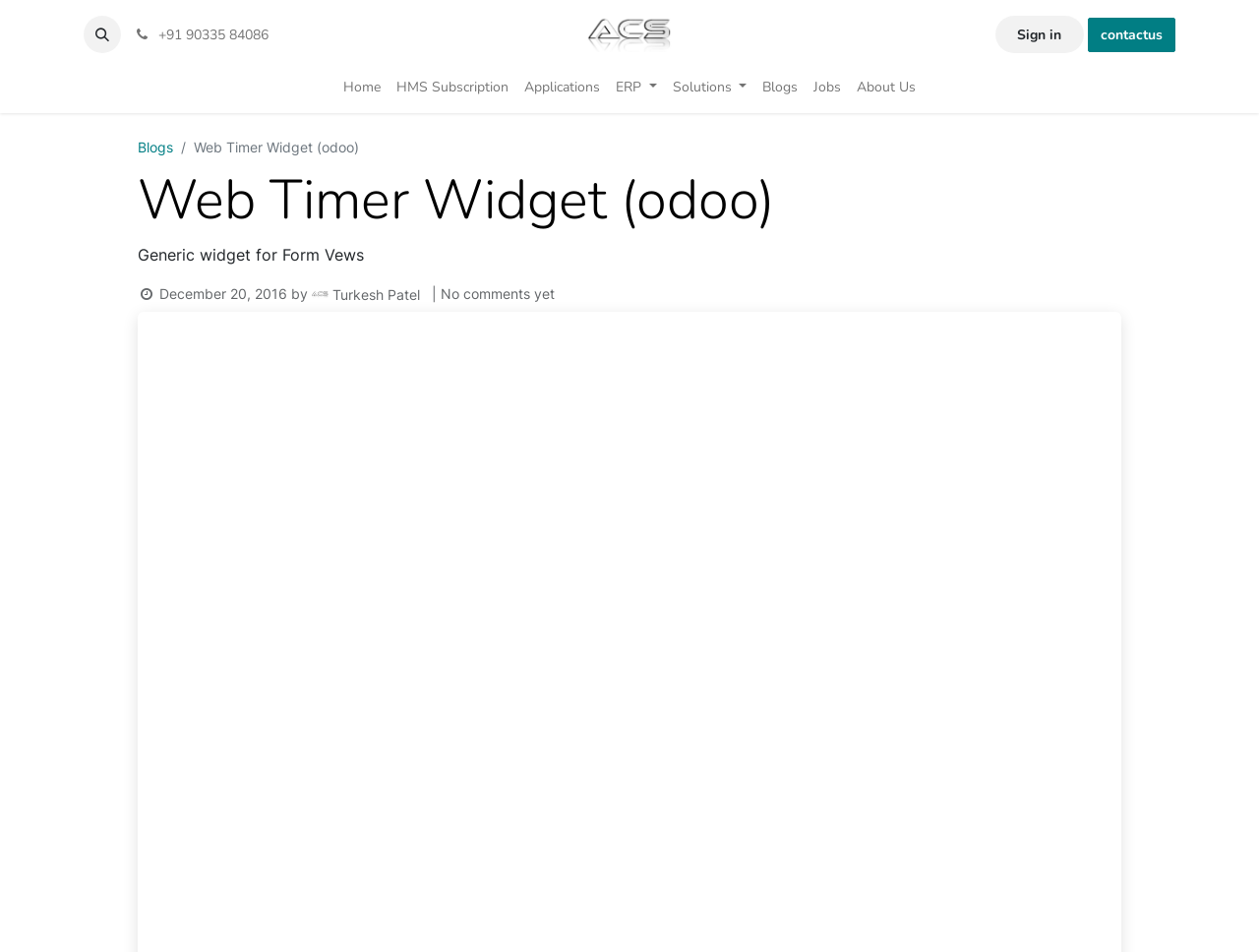What is the phone number on the top navigation bar?
Give a detailed response to the question by analyzing the screenshot.

The phone number is a link element located at the top navigation bar, and it is represented by the Unicode character '' followed by the actual phone number.